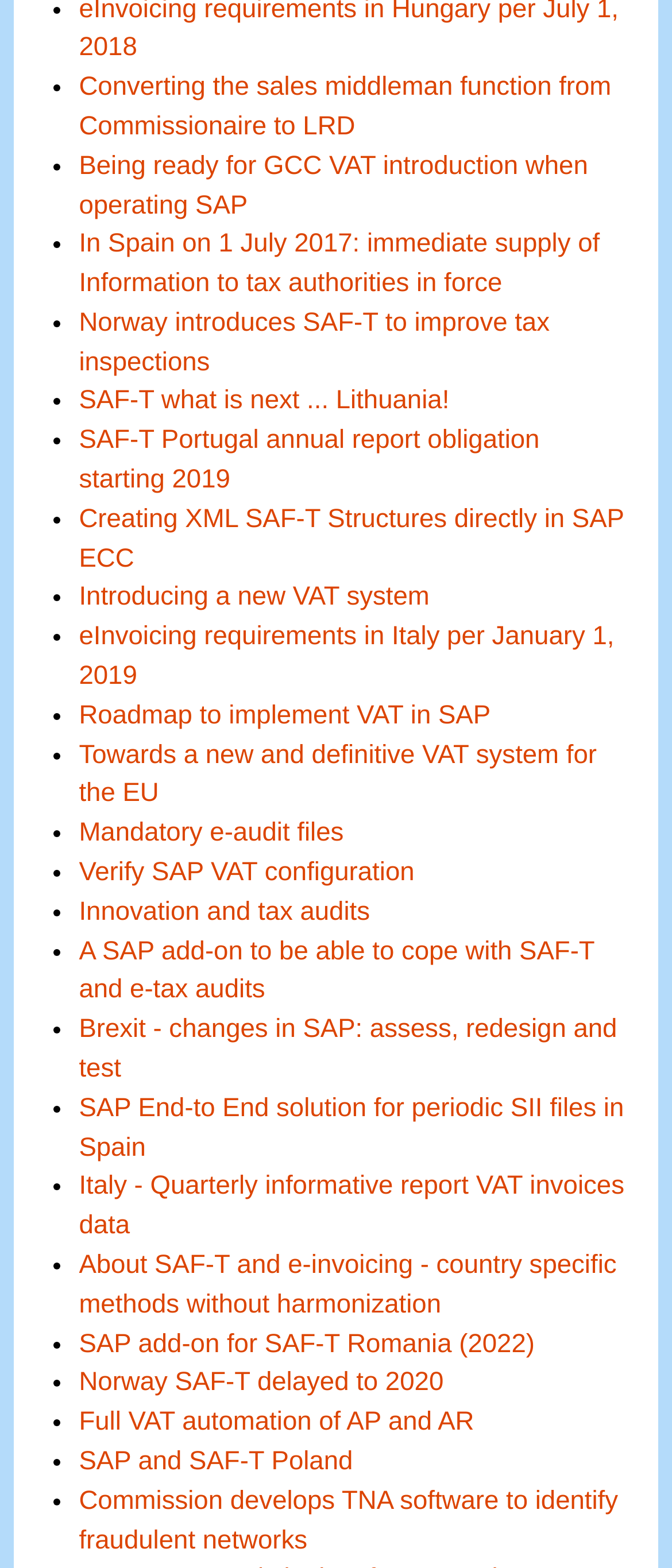Given the element description, predict the bounding box coordinates in the format (top-left x, top-left y, bottom-right x, bottom-right y), using floating point numbers between 0 and 1: Verify SAP VAT configuration

[0.117, 0.547, 0.617, 0.566]